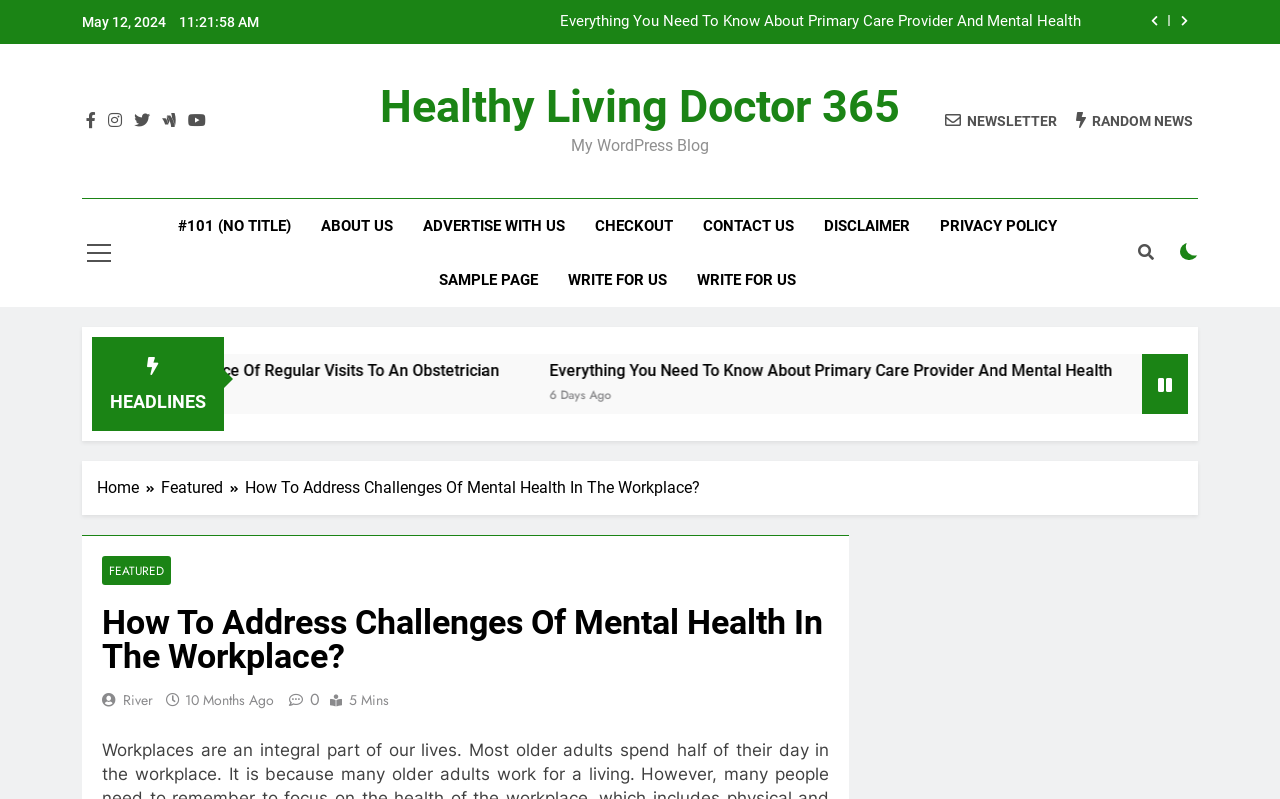Identify and provide the title of the webpage.

How To Address Challenges Of Mental Health In The Workplace?